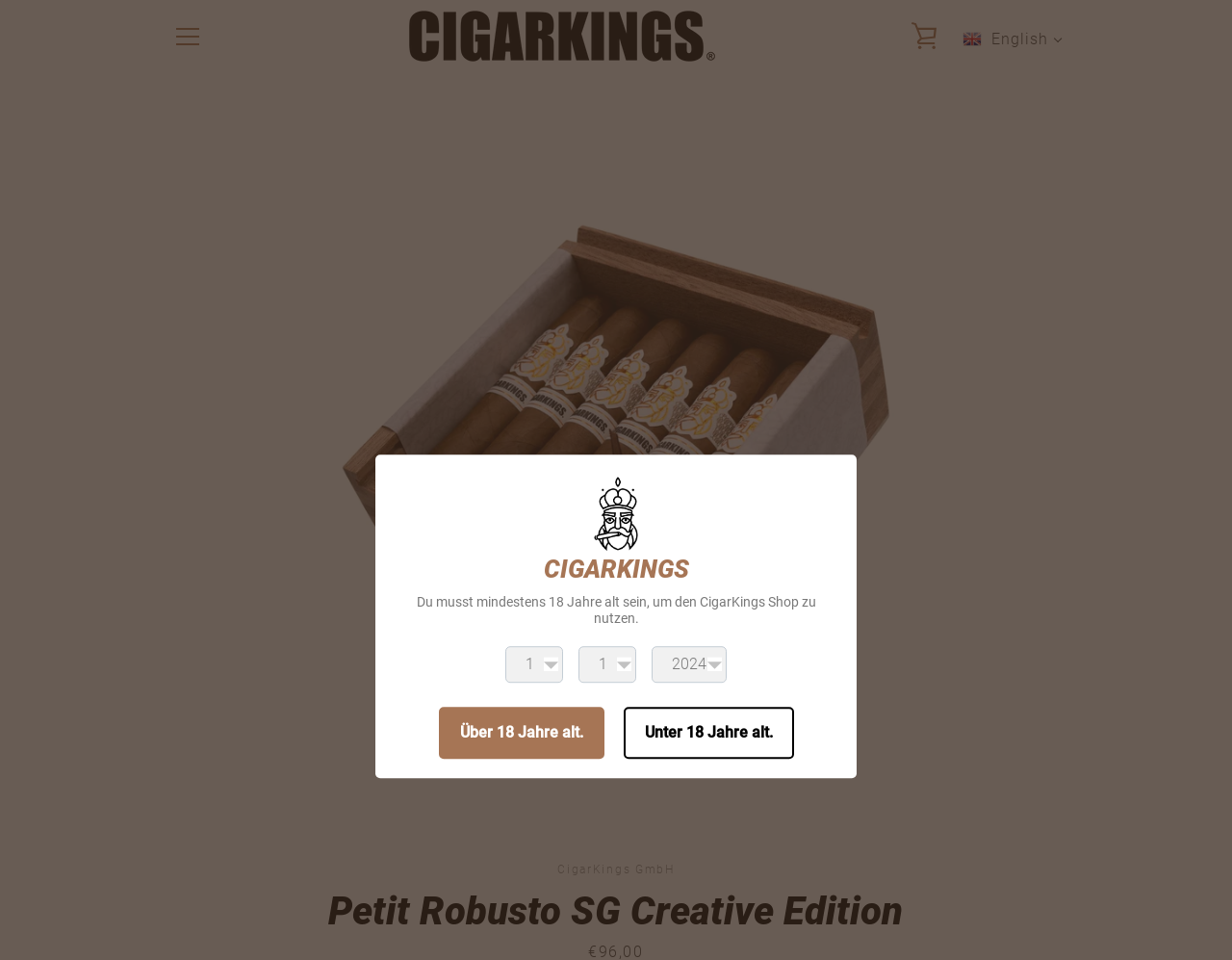Determine the bounding box coordinates of the clickable area required to perform the following instruction: "Open the image in slideshow". The coordinates should be represented as four float numbers between 0 and 1: [left, top, right, bottom].

[0.246, 0.155, 0.754, 0.807]